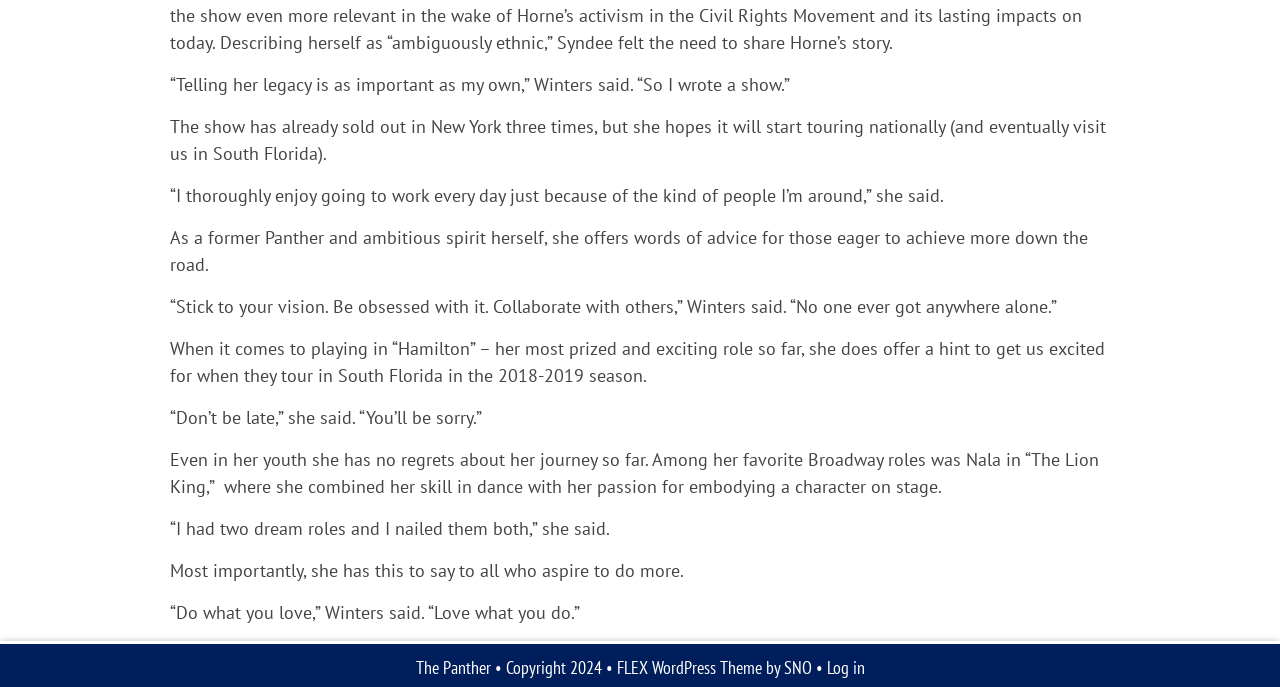Provide the bounding box for the UI element matching this description: "The Panther".

[0.325, 0.954, 0.383, 0.988]